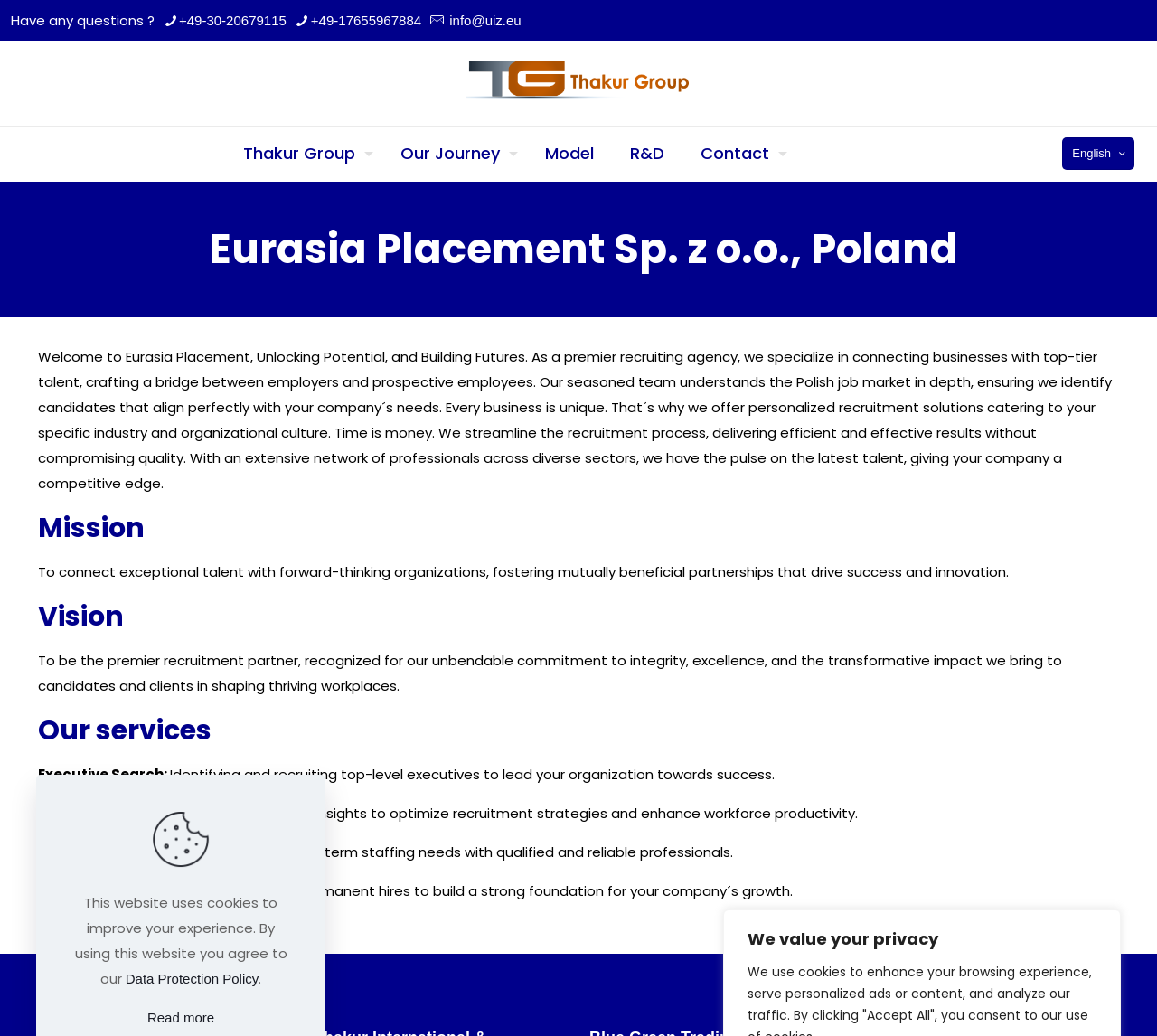Could you indicate the bounding box coordinates of the region to click in order to complete this instruction: "Visit the Thakur Group website".

[0.402, 0.039, 0.598, 0.121]